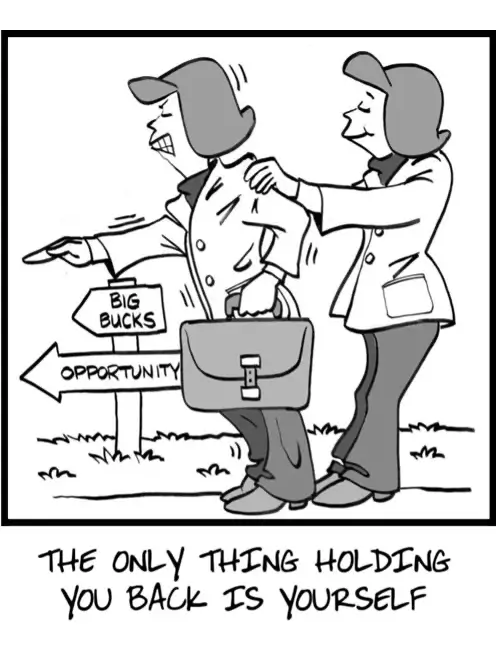What is the theme of the bold caption at the bottom?
Answer the question based on the image using a single word or a brief phrase.

Overcoming self-doubt